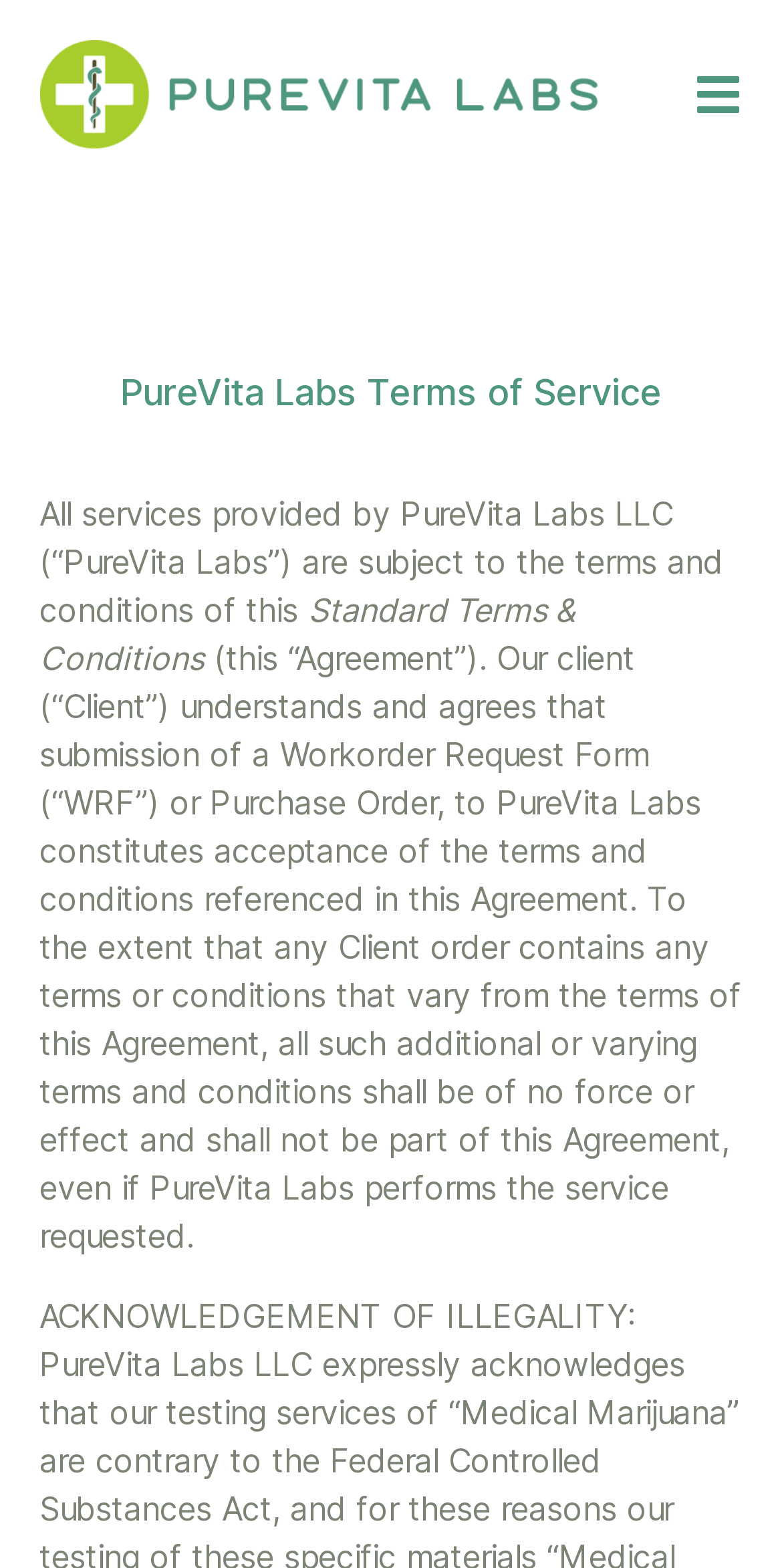What happens to additional terms and conditions?
Using the visual information, answer the question in a single word or phrase.

They are of no force or effect